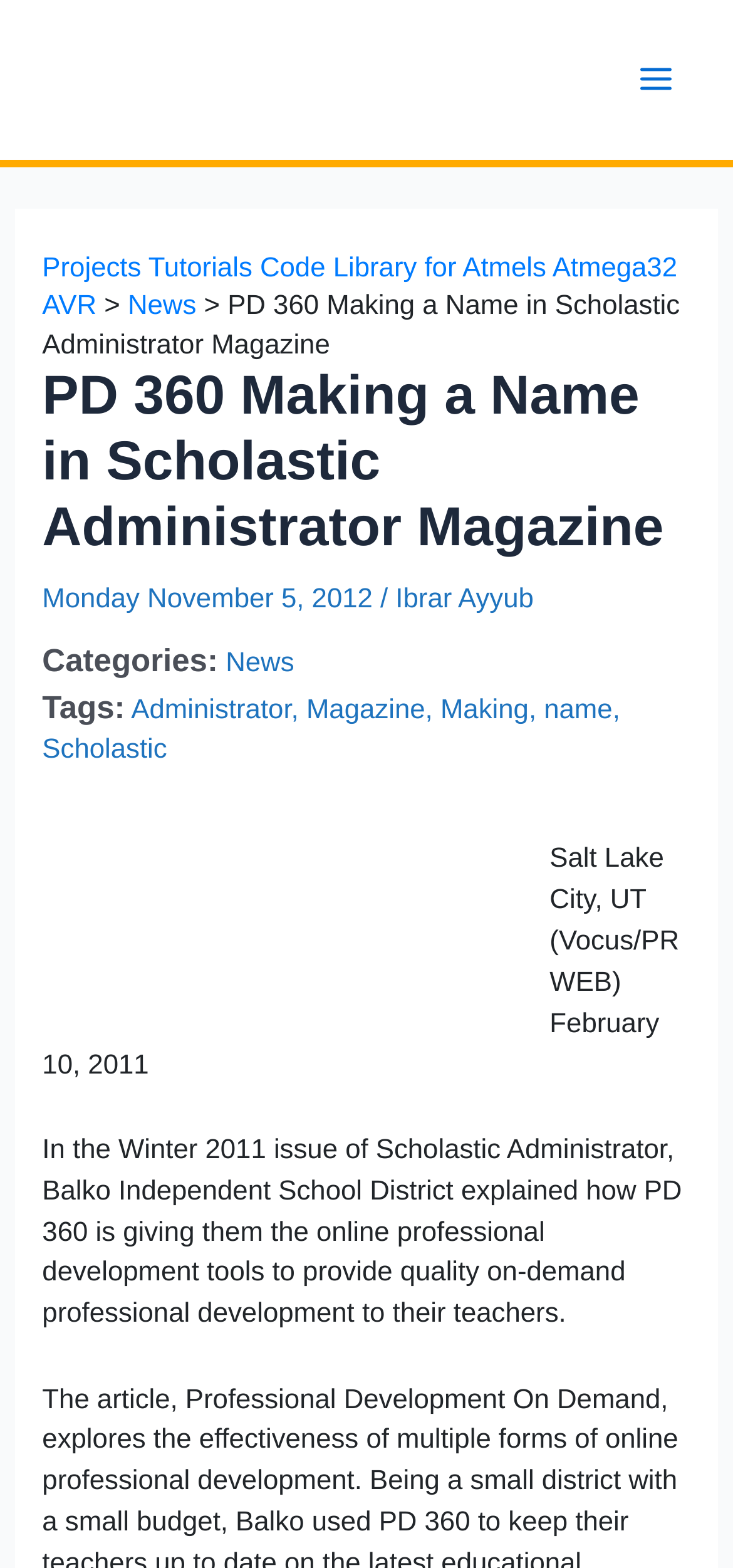Can you identify the bounding box coordinates of the clickable region needed to carry out this instruction: 'Learn more about Scholastic Administrator Magazine'? The coordinates should be four float numbers within the range of 0 to 1, stated as [left, top, right, bottom].

[0.058, 0.469, 0.228, 0.489]